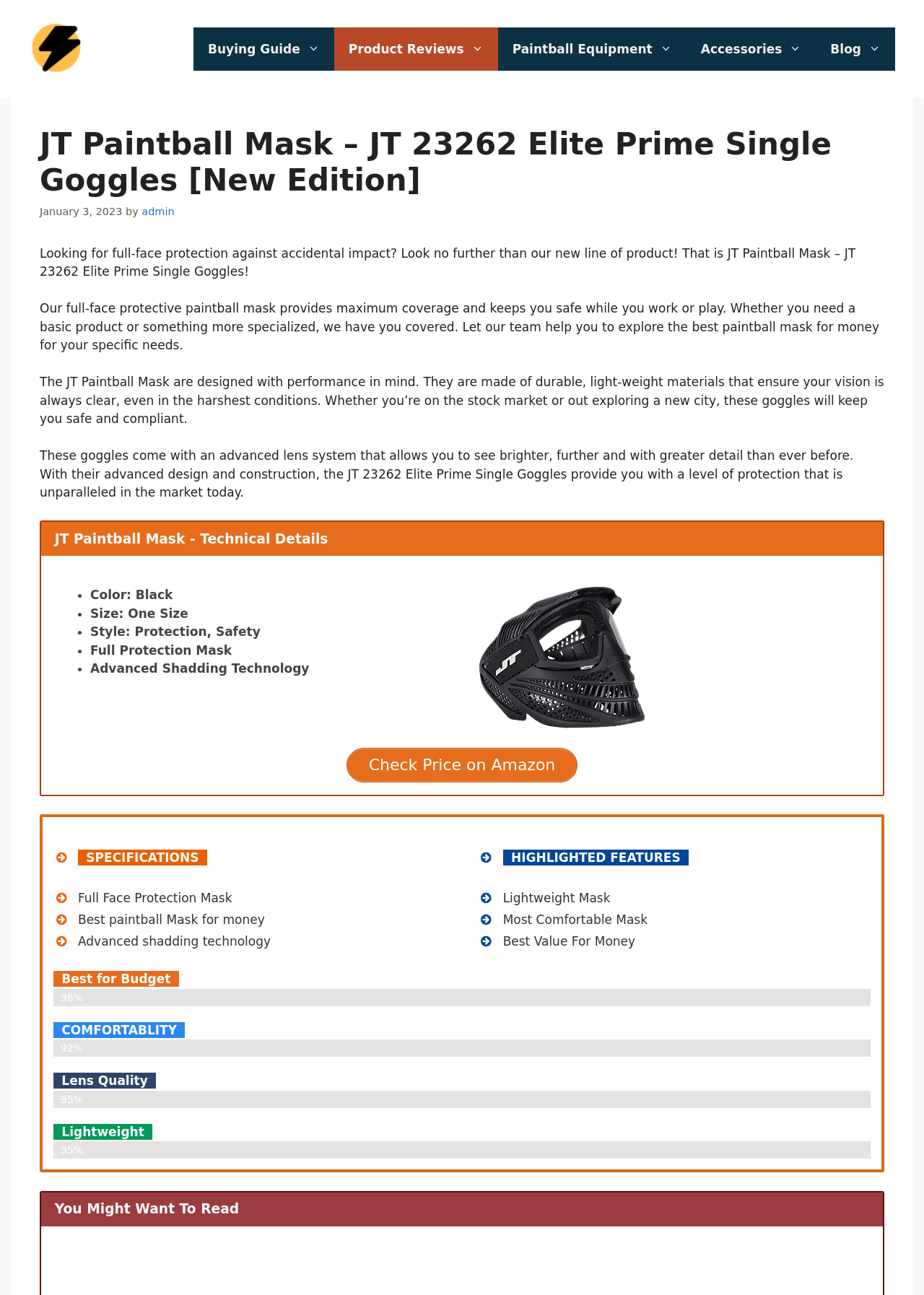Identify the webpage's primary heading and generate its text.

JT Paintball Mask – JT 23262 Elite Prime Single Goggles [New Edition]